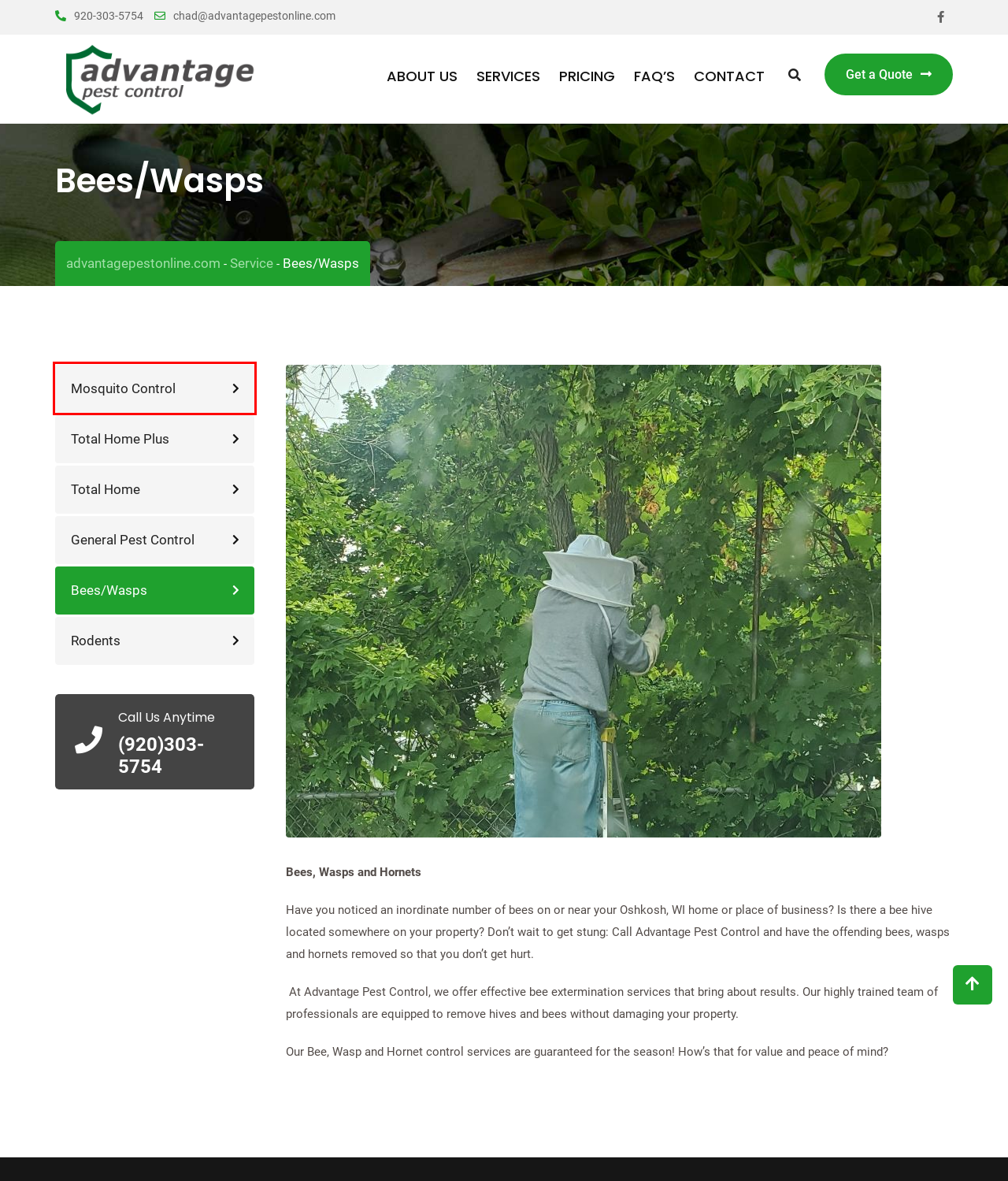Examine the screenshot of a webpage with a red bounding box around a UI element. Your task is to identify the webpage description that best corresponds to the new webpage after clicking the specified element. The given options are:
A. About Us – advantagepestonline.com
B. Rodents – advantagepestonline.com
C. Pricing Tables – advantagepestonline.com
D. Frequently Asked Questions – advantagepestonline.com
E. advantagepestonline.com
F. Services – advantagepestonline.com
G. Contact – advantagepestonline.com
H. Mosquito Control – advantagepestonline.com

H